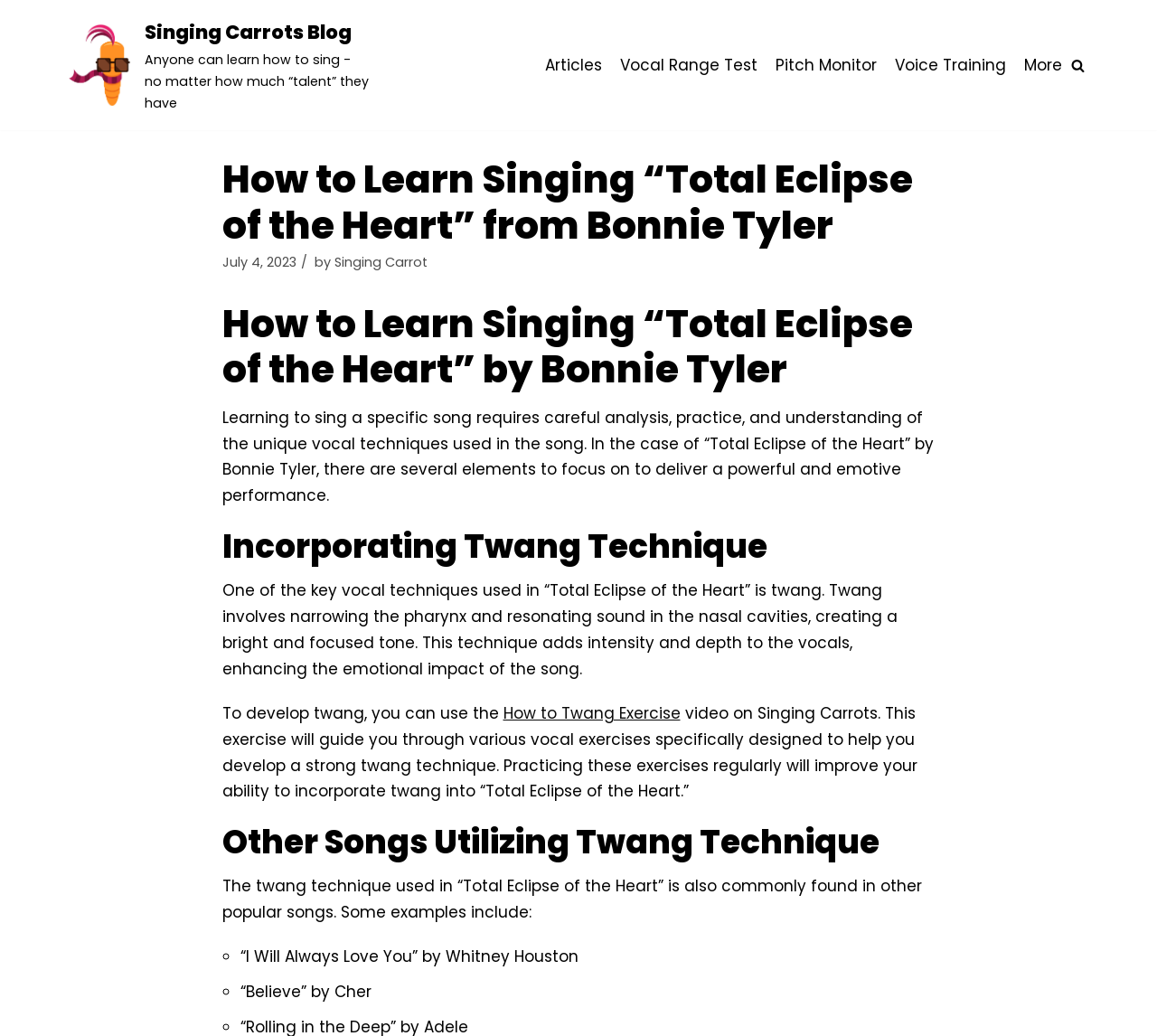Explain in detail what you observe on this webpage.

This webpage is about learning to sing "Total Eclipse of the Heart" by Bonnie Tyler. At the top, there is a link to skip to the content and a link to the "Singing Carrots Blog". Below that, there is a navigation menu with links to "Articles", "Vocal Range Test", "Pitch Monitor", "Voice Training", and "More". 

On the left side, there is a heading that reads "How to Learn Singing “Total Eclipse of the Heart” from Bonnie Tyler". Next to it, there is a time stamp indicating the post was published on July 4, 2023, and the author's name, "Singing Carrot". 

The main content of the page is divided into sections. The first section explains that learning to sing a specific song requires careful analysis, practice, and understanding of the unique vocal techniques used. 

The next section is about incorporating twang technique into the song. It explains what twang is and how it adds intensity and depth to the vocals. There is a link to a video exercise on how to develop twang. 

The following section lists other popular songs that utilize the twang technique, including "I Will Always Love You" by Whitney Houston and "Believe" by Cher.